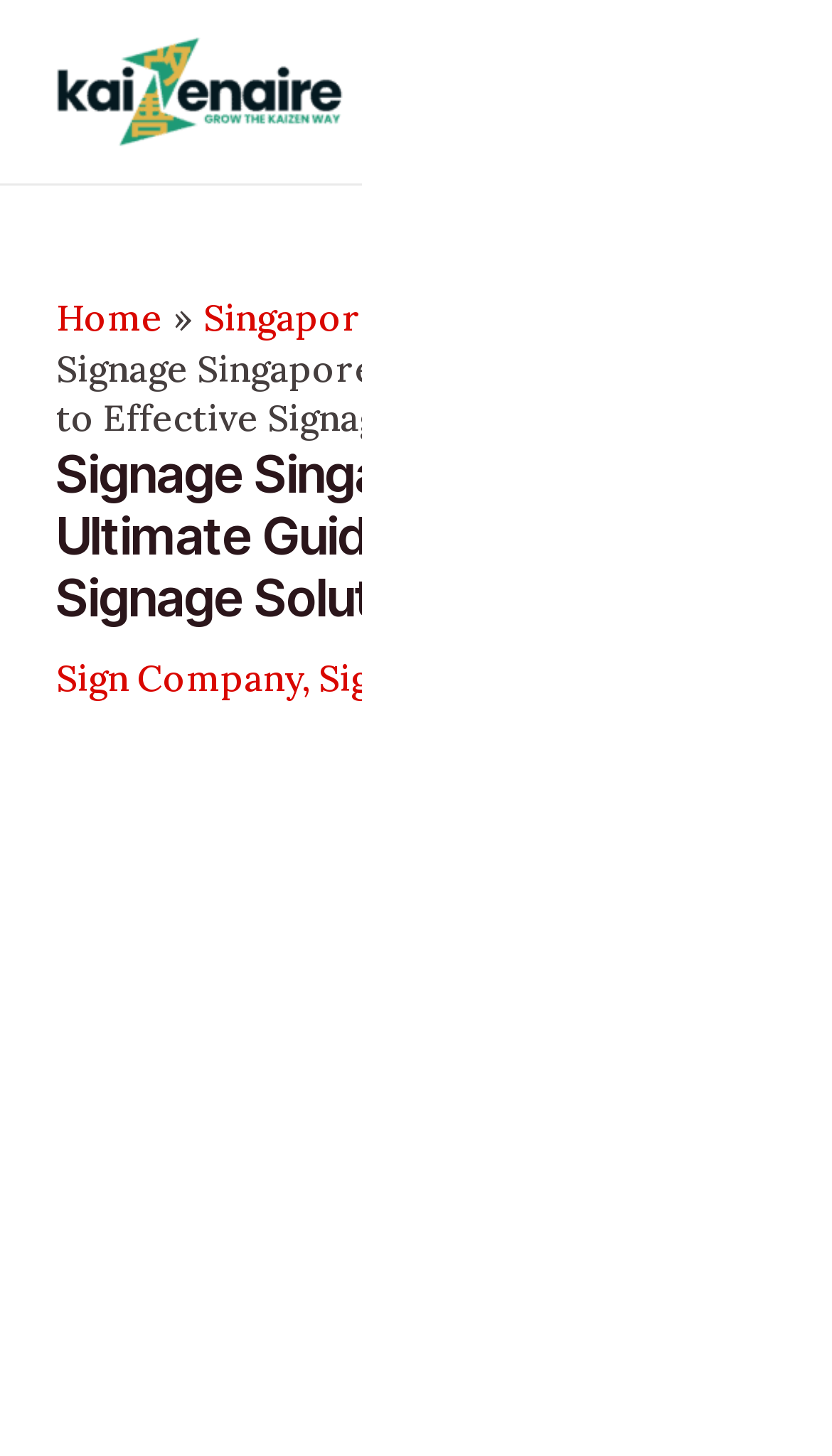Please answer the following question as detailed as possible based on the image: 
What type of business is related to signage?

The link 'Sign Company' in the breadcrumbs section suggests that signage is related to a sign company business.